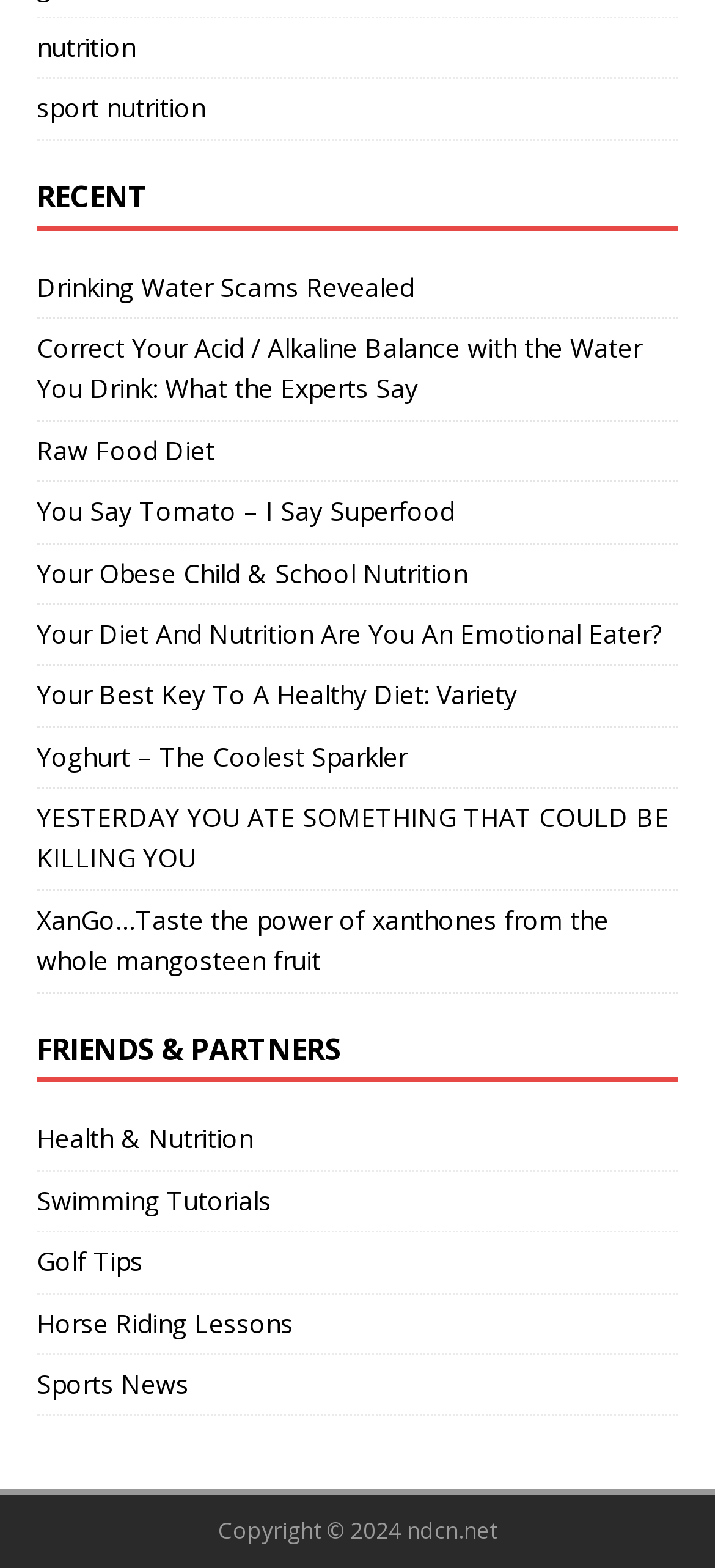Highlight the bounding box of the UI element that corresponds to this description: "Drinking Water Scams Revealed".

[0.051, 0.171, 0.579, 0.194]